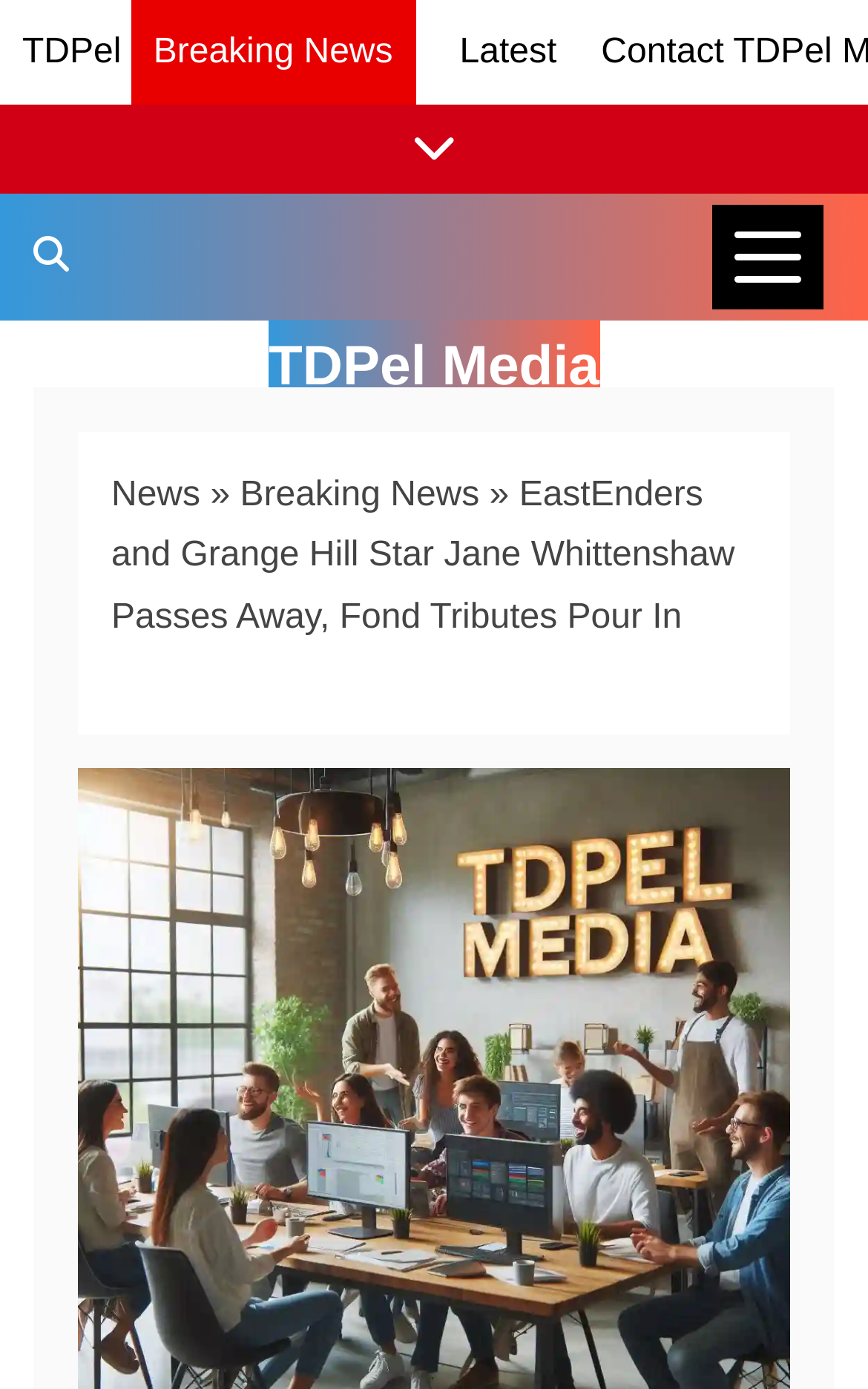What is the name of the actress who passed away?
From the screenshot, provide a brief answer in one word or phrase.

Jane Whittenshaw